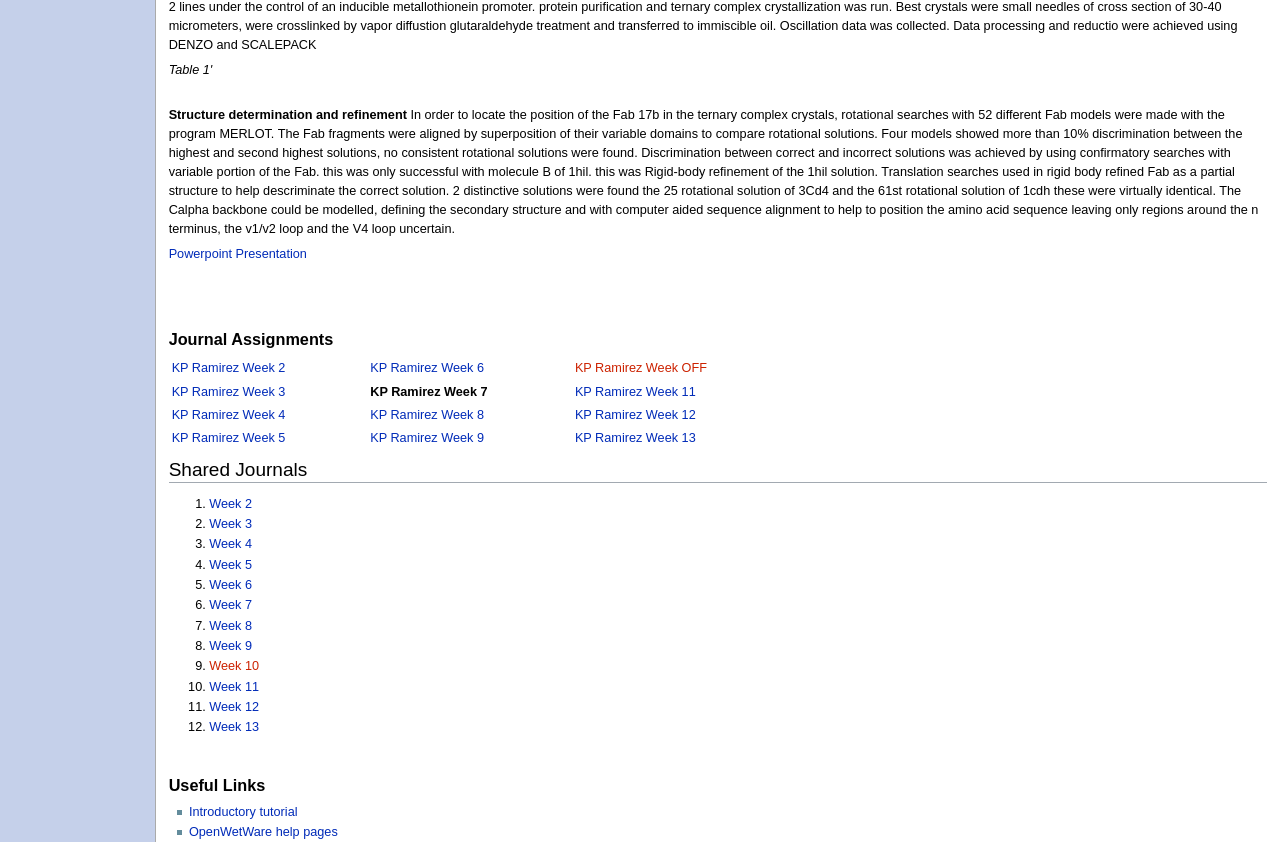Provide your answer to the question using just one word or phrase: How many weeks are listed in the 'Journal Assignments' section?

13